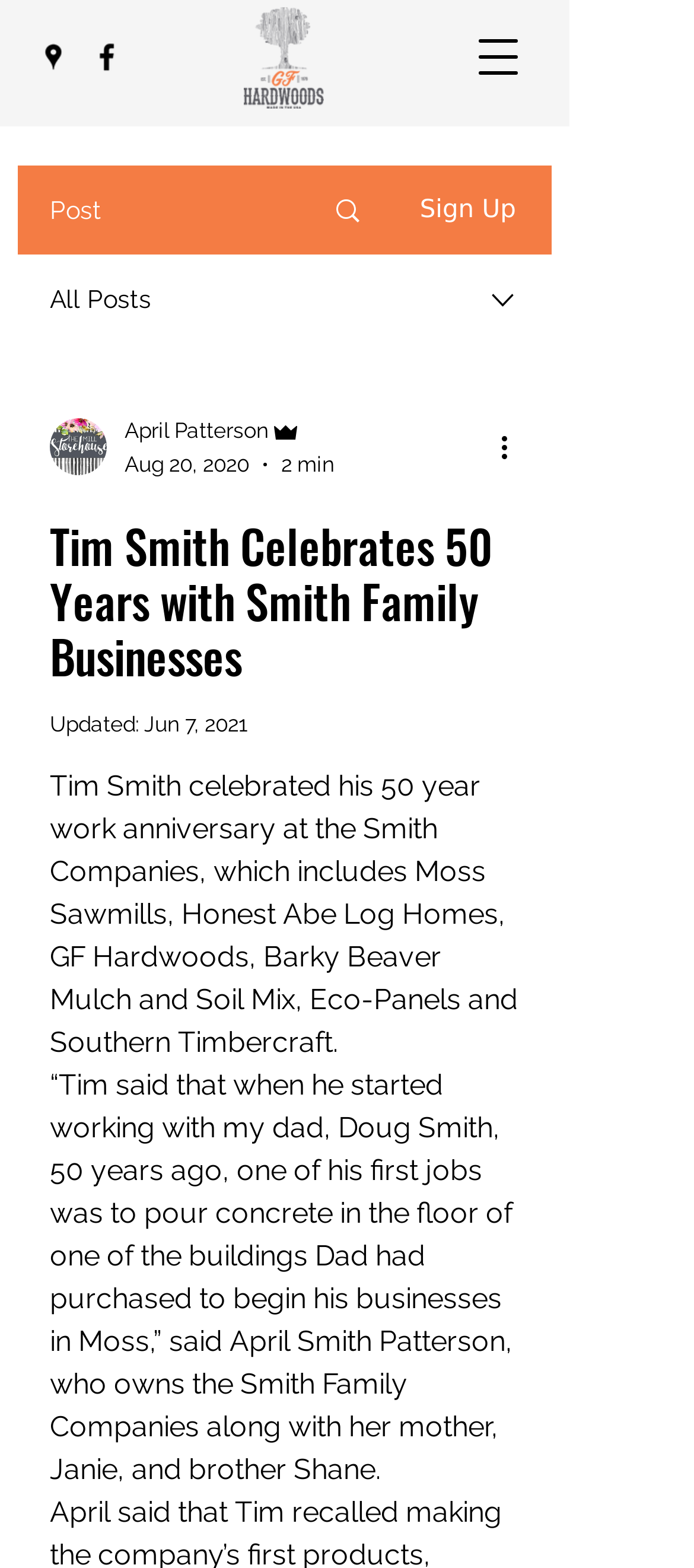Based on the provided description, "aria-label="Facebook"", find the bounding box of the corresponding UI element in the screenshot.

[0.128, 0.025, 0.179, 0.048]